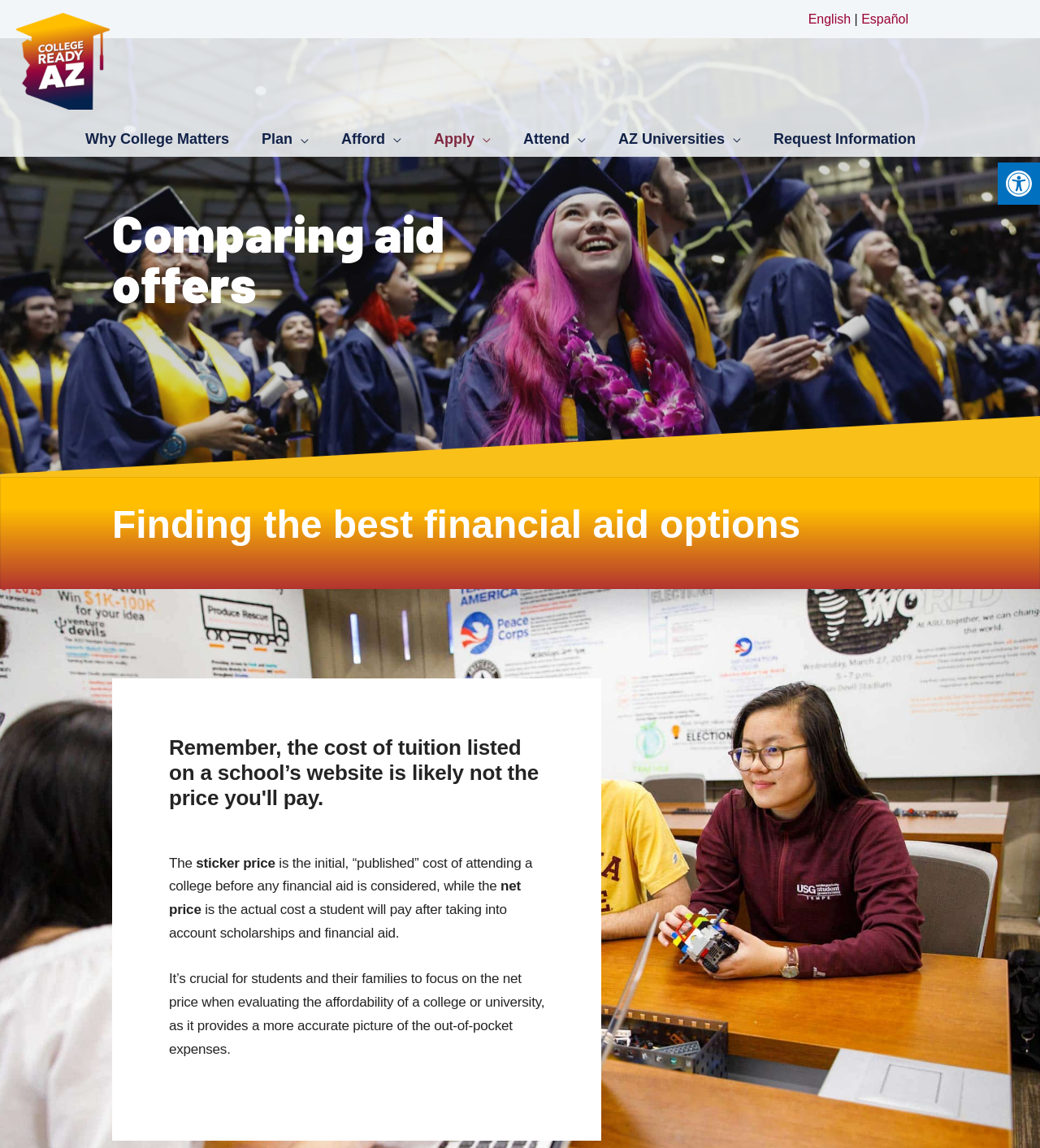Create an elaborate caption for the webpage.

The webpage is about comparing aid offers and finding the best financial aid options for college. At the top right corner, there is a button to open the toolbar accessibility tools, accompanied by an image. On the top left, there is a link to the College Ready AZ website, along with an image of the college's logo.

Below the college's logo, there is a navigation menu with several links, including "Why College Matters", "Plan", "Afford", "Apply", "Attend", "AZ Universities", and "Request Information". The "Request Information" link has a dropdown menu with options for English and Español.

The main content of the webpage is divided into three sections. The first section has a heading "Comparing aid offers" and a subheading "Finding the best financial aid options". The second section has a heading that reads "Remember, the cost of tuition listed on a school’s website is likely not the price you'll pay." This section explains the difference between the sticker price and the net price of attending a college, with the sticker price being the initial cost before financial aid and the net price being the actual cost after taking into account scholarships and financial aid.

The third section provides more details about the importance of focusing on the net price when evaluating the affordability of a college or university. There are several paragraphs of text in this section, with no images or other UI elements. Overall, the webpage has a simple and organized layout, with clear headings and concise text.